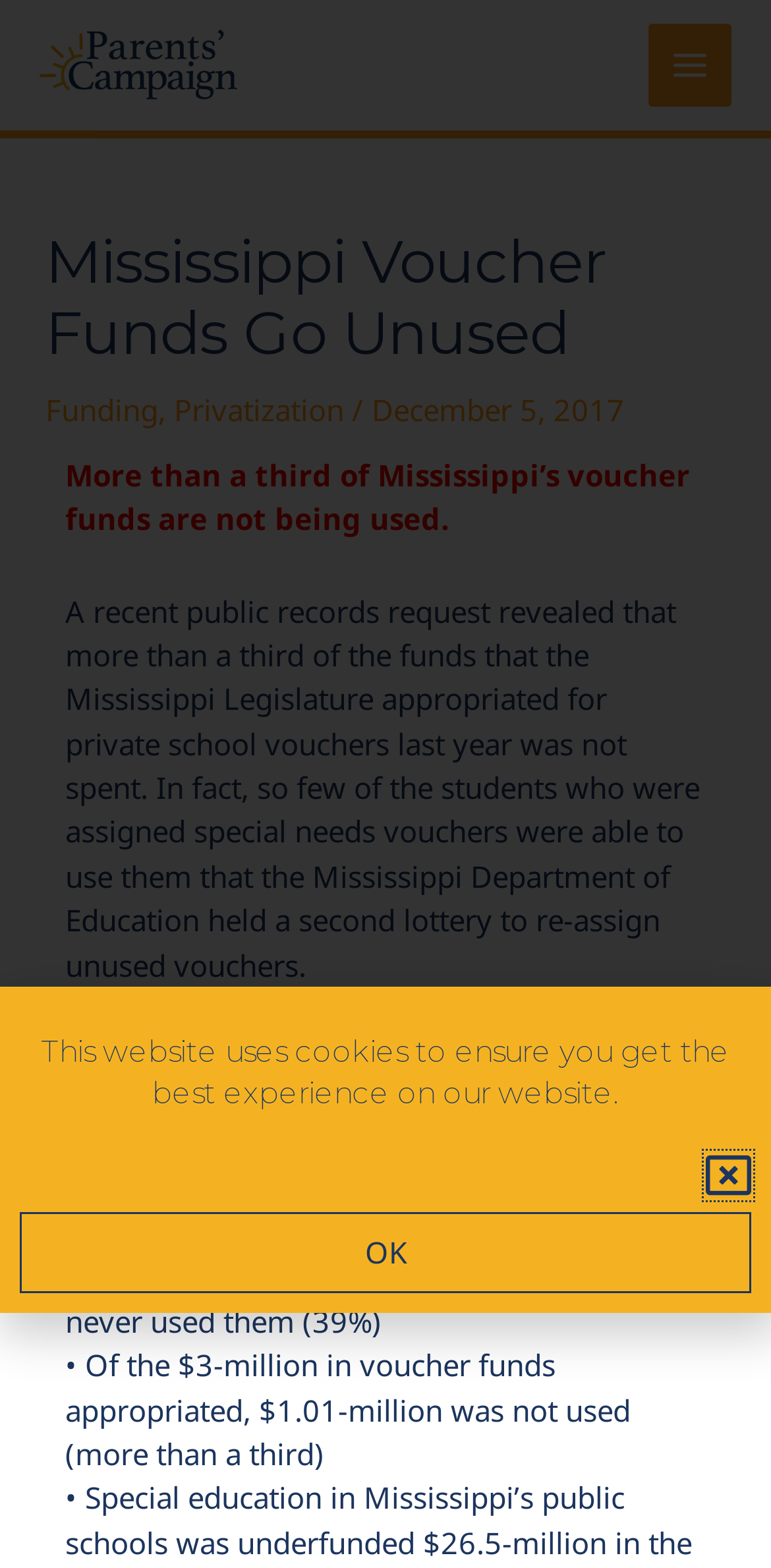What is the name of the organization?
Using the image, give a concise answer in the form of a single word or short phrase.

The Parents Campaign